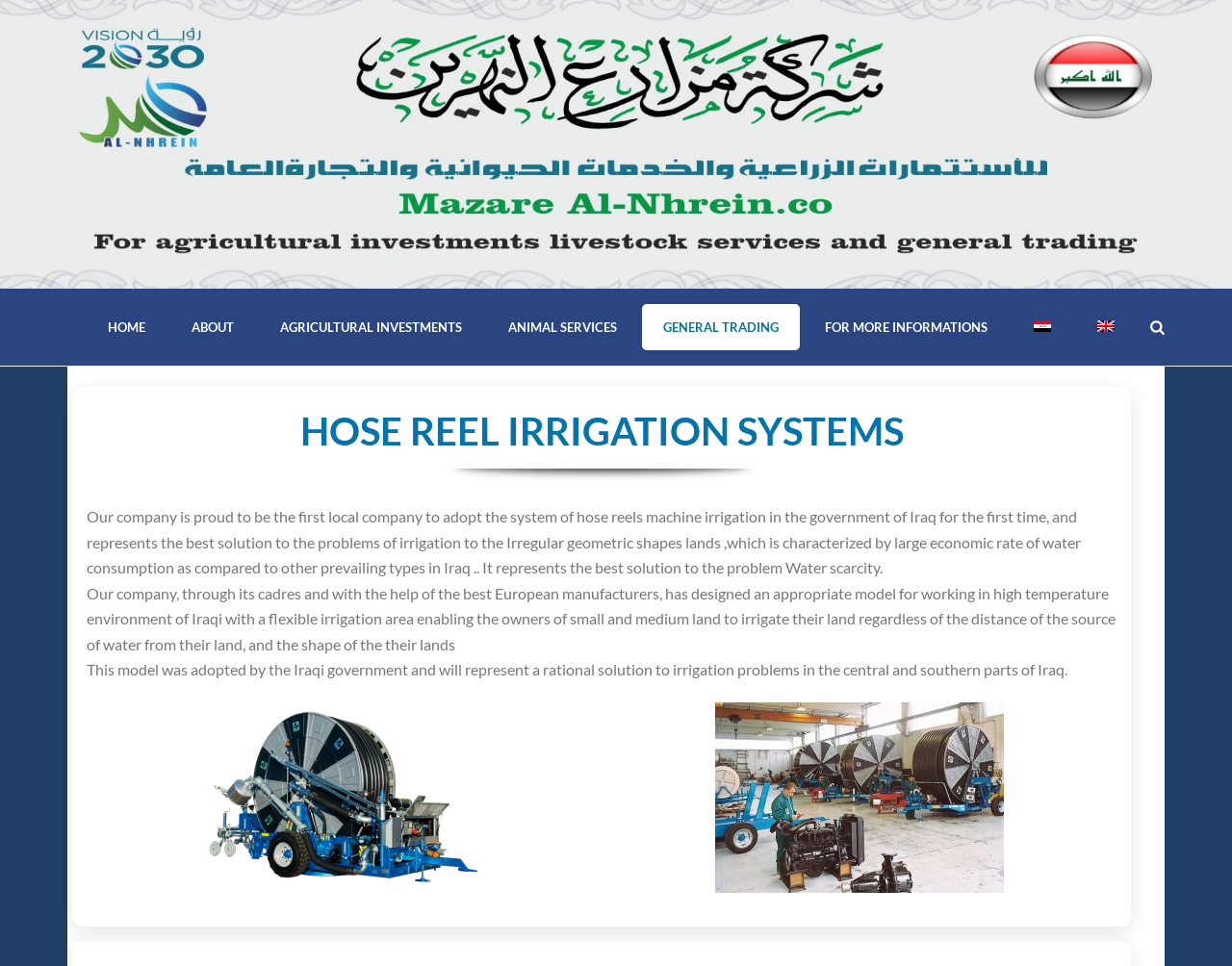What is the source of the company's irrigation system design?
Please respond to the question with a detailed and well-explained answer.

The webpage content mentions that the company designed an appropriate model for working in high temperature environments with the help of the best European manufacturers, implying that the source of the company's irrigation system design is European manufacturers.